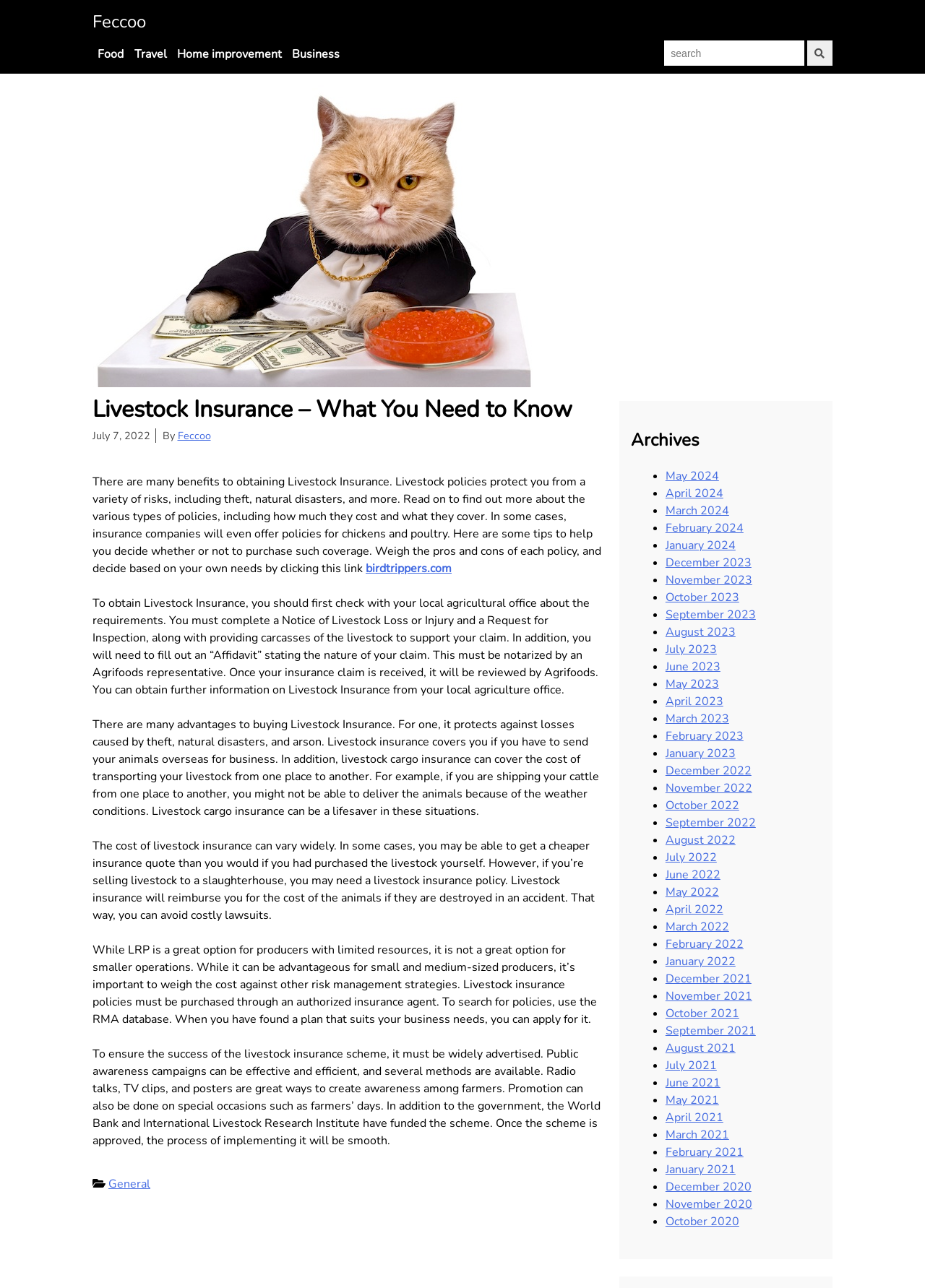Pinpoint the bounding box coordinates of the area that must be clicked to complete this instruction: "Visit the Feccoo page".

[0.192, 0.333, 0.228, 0.344]